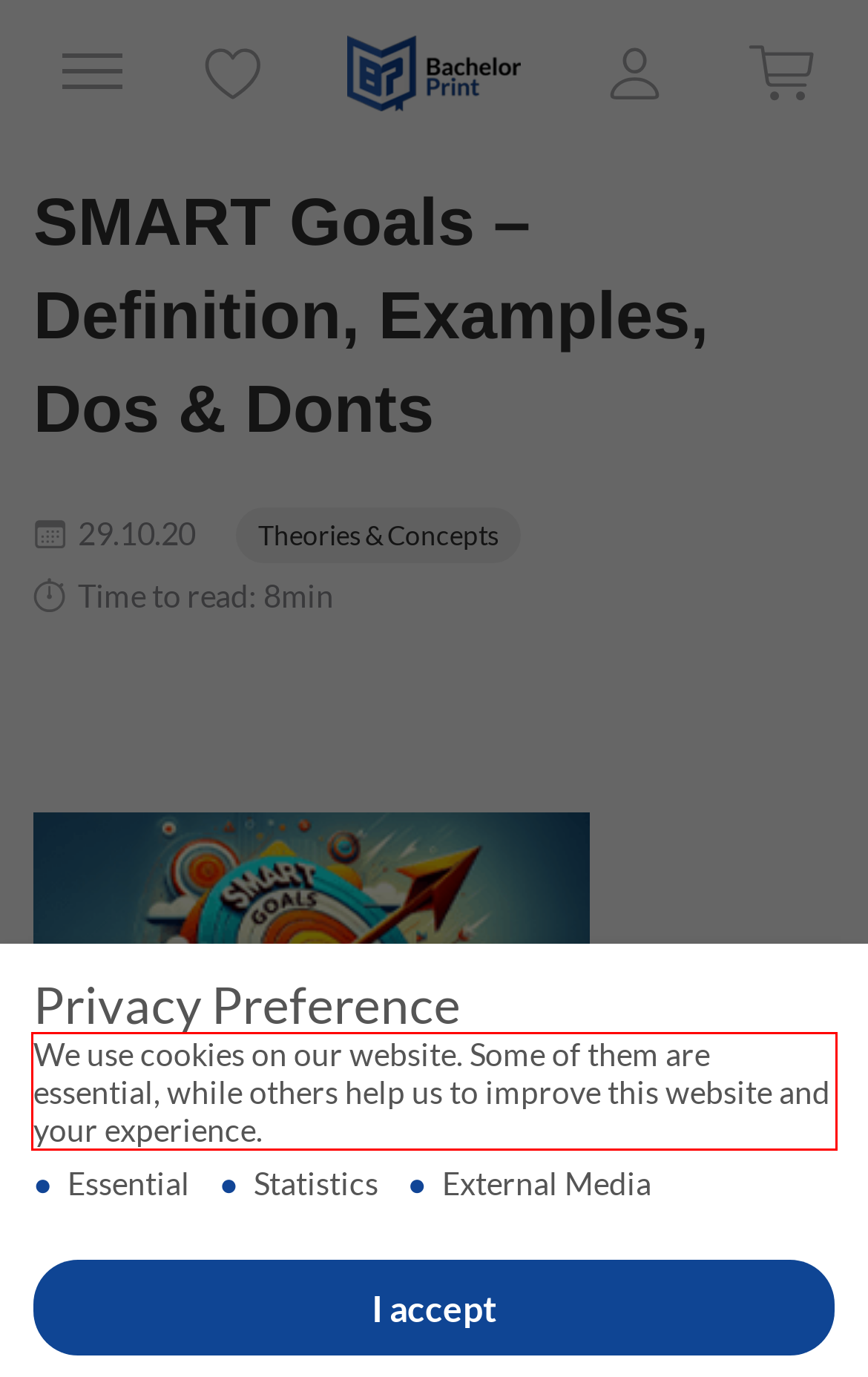You are presented with a screenshot containing a red rectangle. Extract the text found inside this red bounding box.

We use cookies on our website. Some of them are essential, while others help us to improve this website and your experience.